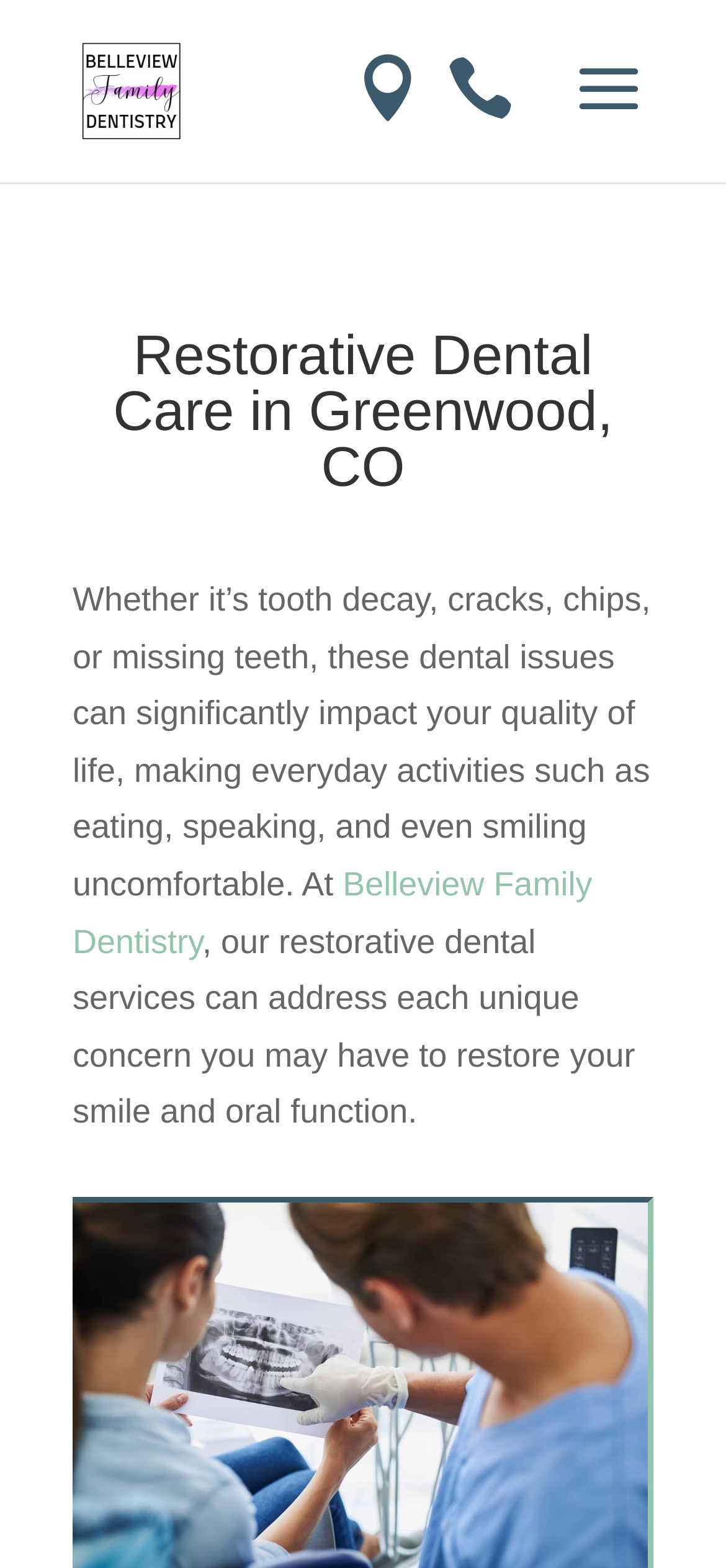What is the name of the dental clinic?
Look at the image and respond with a one-word or short phrase answer.

Belleview Family Dentistry